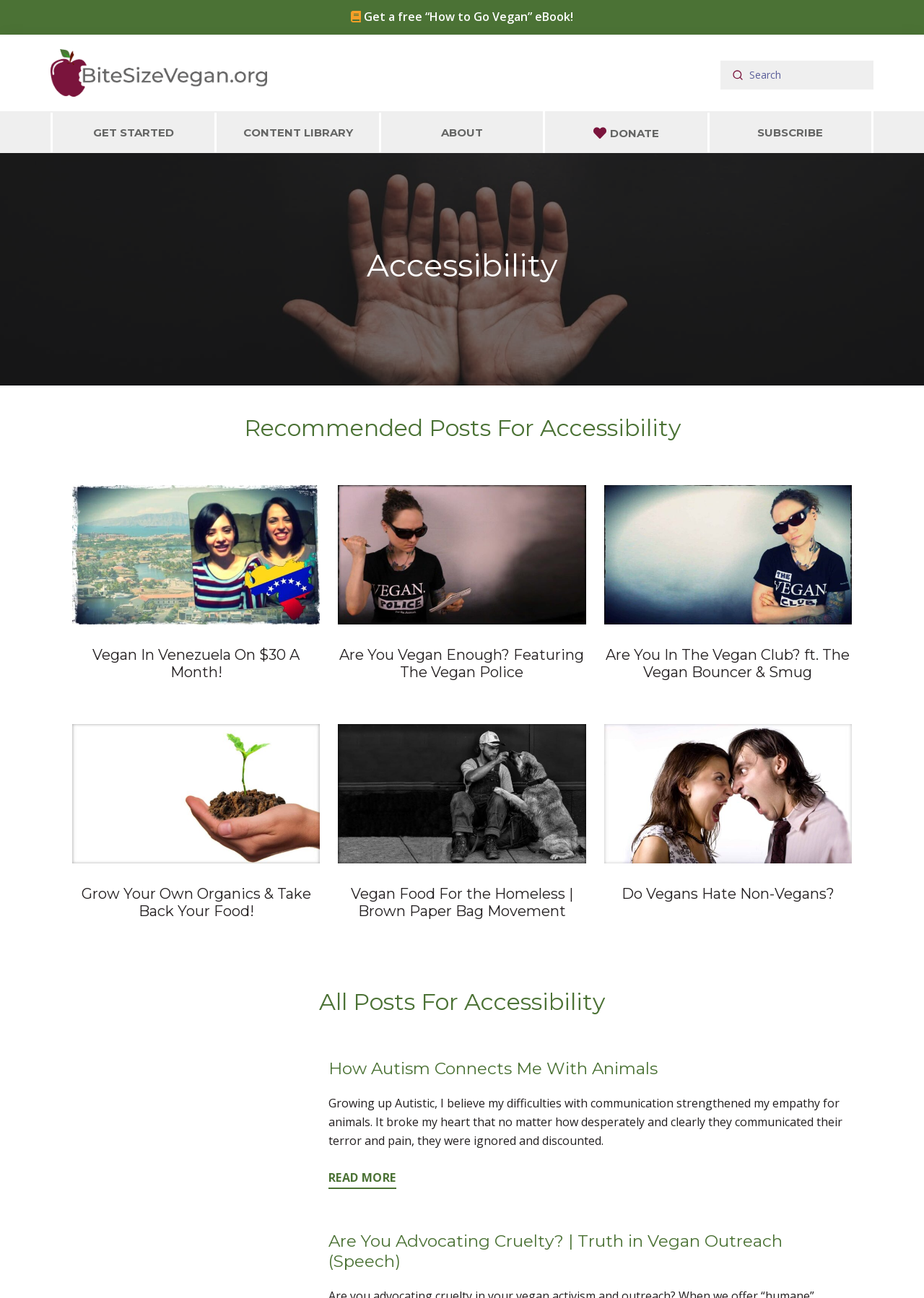Identify the bounding box coordinates of the section to be clicked to complete the task described by the following instruction: "Learn about 'How Autism Connects Me With Animals'". The coordinates should be four float numbers between 0 and 1, formatted as [left, top, right, bottom].

[0.355, 0.816, 0.922, 0.831]